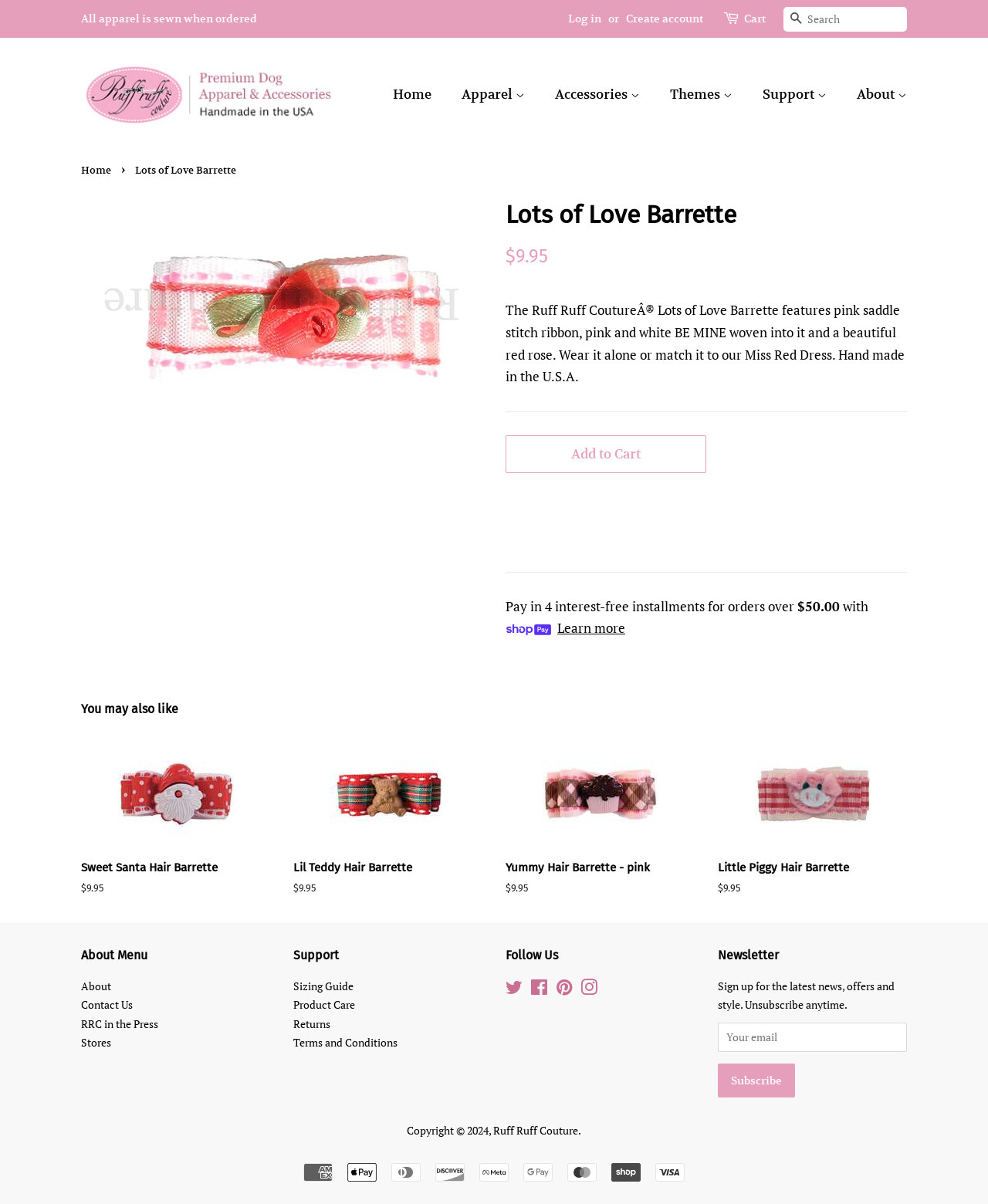Answer the question using only a single word or phrase: 
What is the theme of the product?

Love & Valentine's